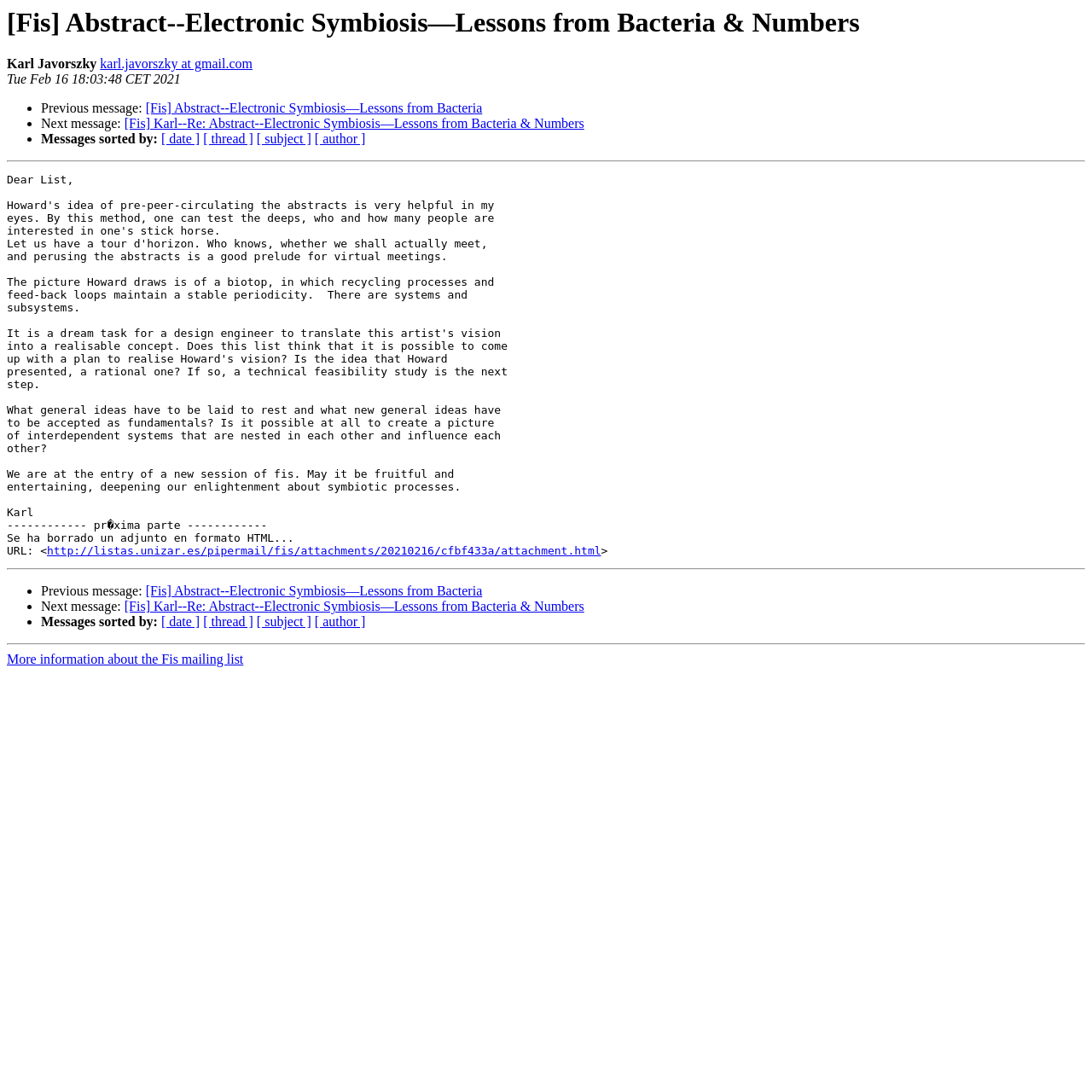Can you extract the headline from the webpage for me?

[Fis] Abstract--Electronic Symbiosis—Lessons from Bacteria & Numbers